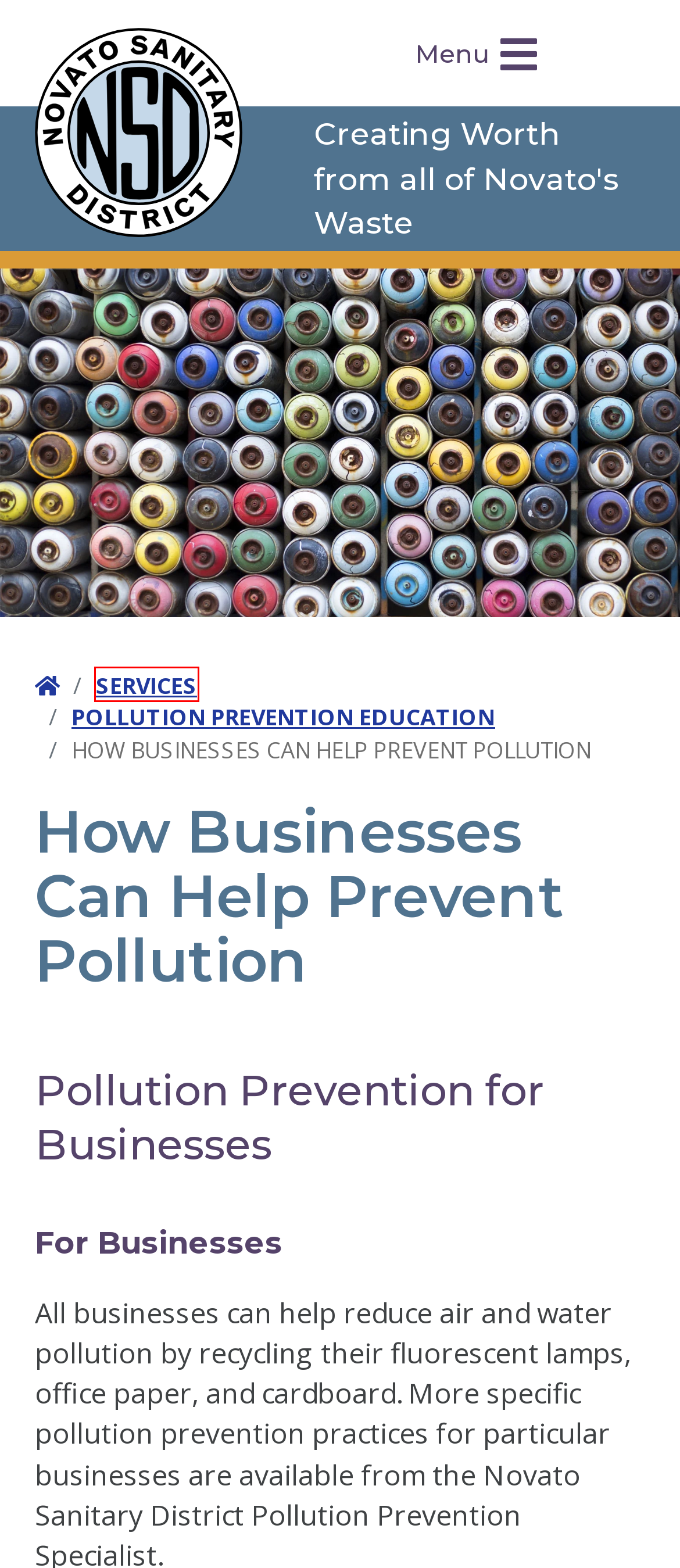You have a screenshot of a webpage with a red bounding box highlighting a UI element. Your task is to select the best webpage description that corresponds to the new webpage after clicking the element. Here are the descriptions:
A. Site Map | Novato Sanitary District
B. Home Page | Novato Sanitary District
C. Contact Us | Novato Sanitary District
D. Calendar | Novato Sanitary District
E. Pollution Prevention Education | Novato Sanitary District
F. Protecting Our Sewer System | Novato Sanitary District
G. Accessibility Statement | Novato Sanitary District
H. Novato - Recology Sonoma Marin

F